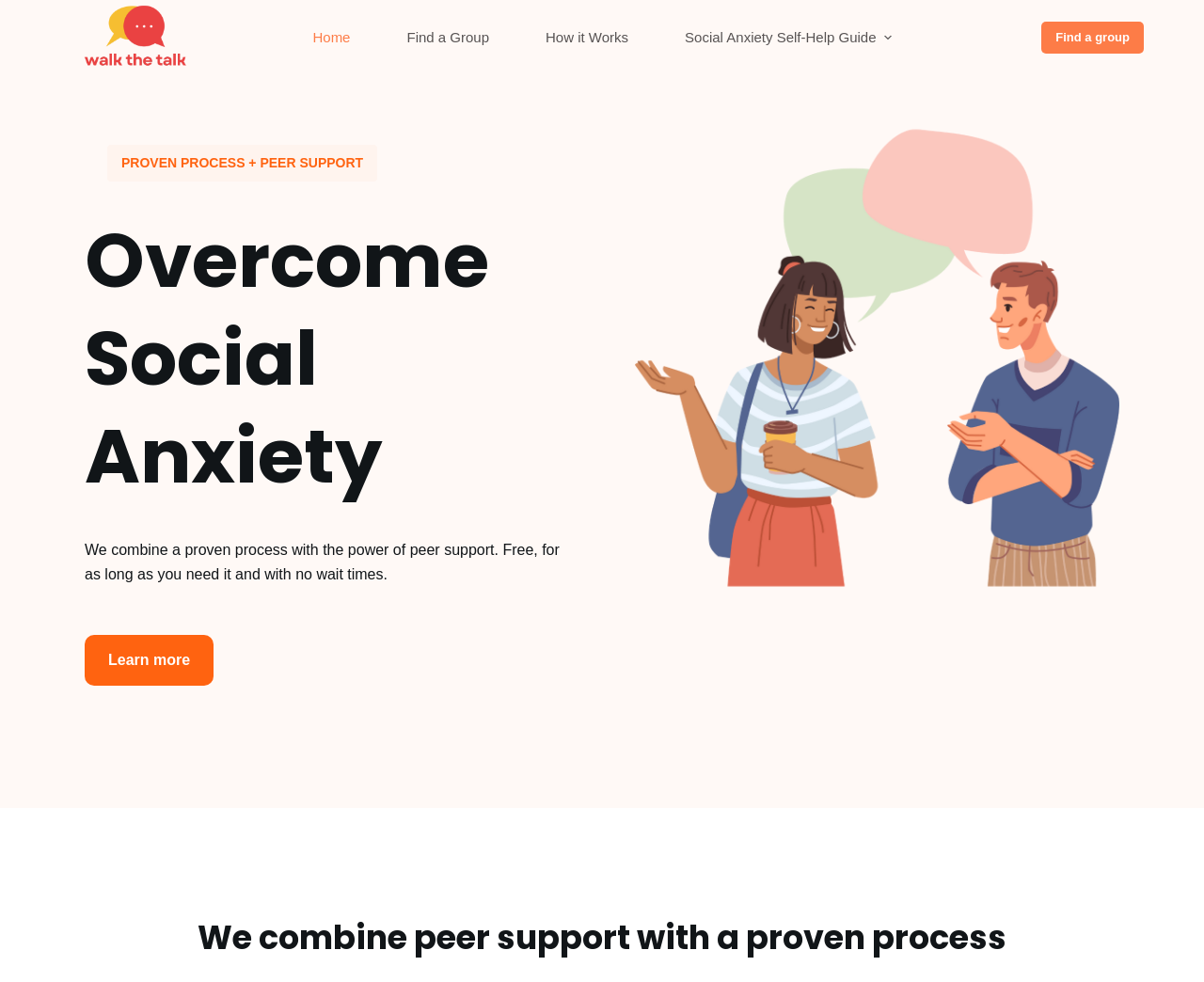Point out the bounding box coordinates of the section to click in order to follow this instruction: "Expand the dropdown menu".

[0.73, 0.03, 0.744, 0.047]